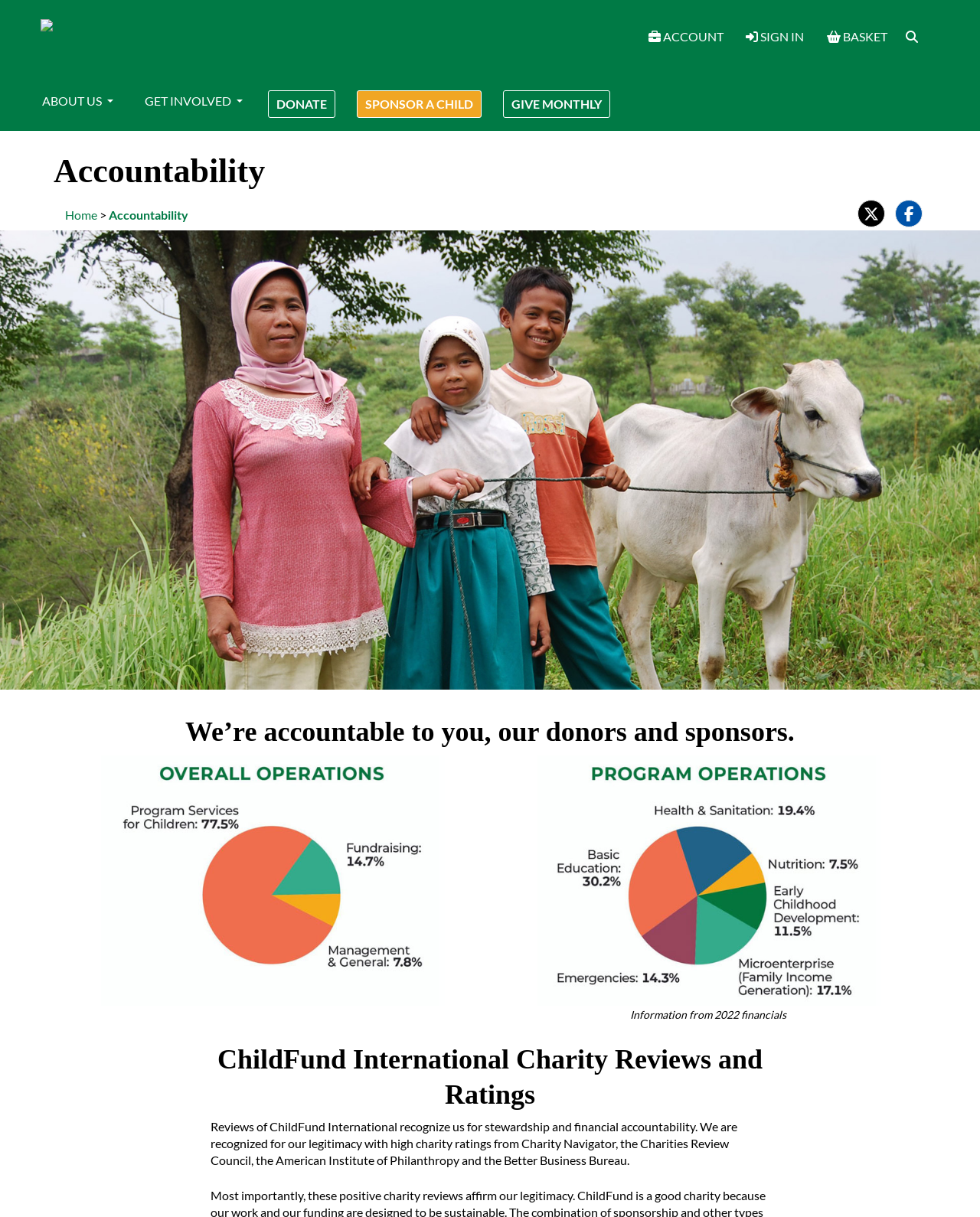Please determine the bounding box coordinates of the area that needs to be clicked to complete this task: 'Click the DONATE link'. The coordinates must be four float numbers between 0 and 1, formatted as [left, top, right, bottom].

[0.274, 0.074, 0.342, 0.097]